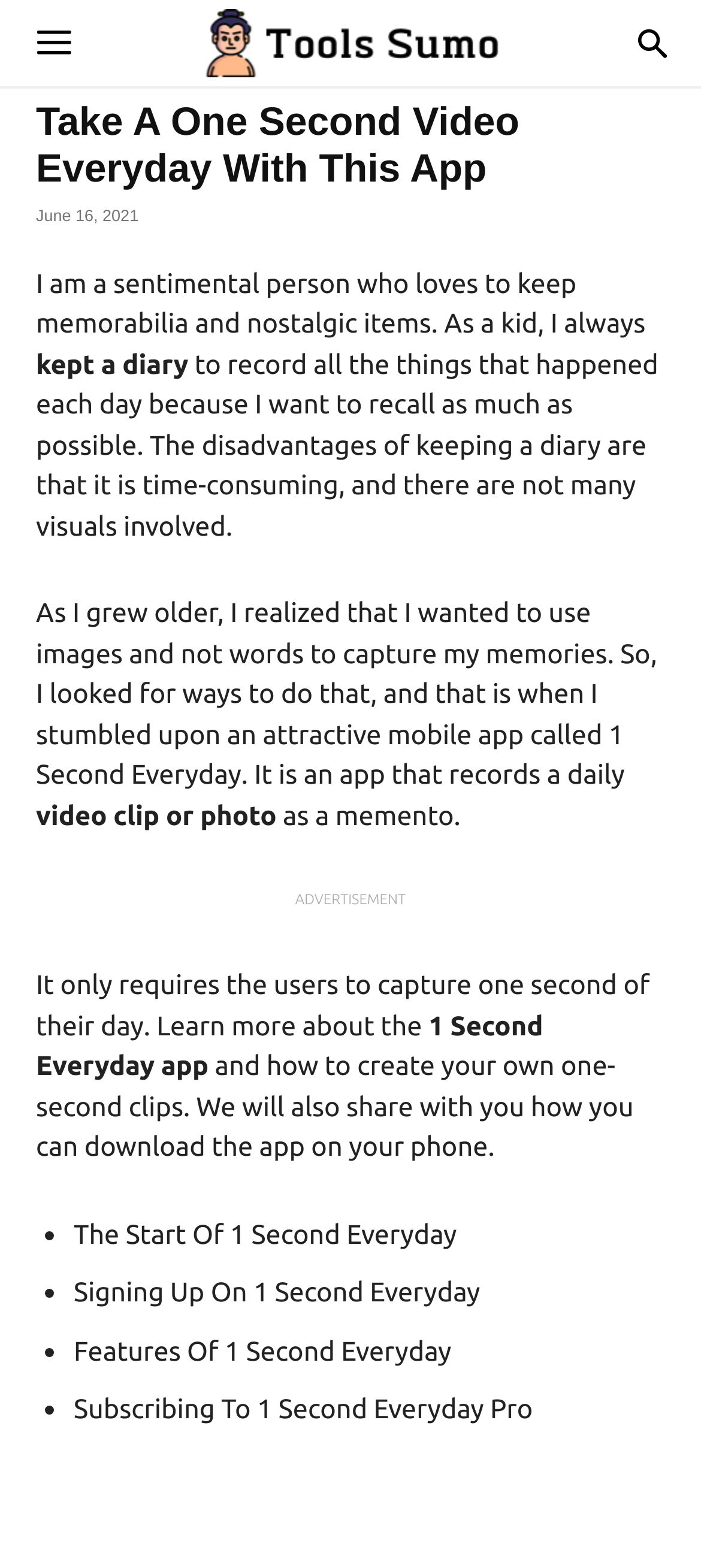Produce an extensive caption that describes everything on the webpage.

This webpage is about an app called "1 Second Everyday" that allows users to record a daily video clip or photo as a memento. At the top of the page, there are three links: "Home", "Apps", and "Search", as well as a "Menu" button. Below these links, there is a header section with the title "Take A One Second Video Everyday With This App" and a timestamp "June 16, 2021".

The main content of the page is a personal story about the author's sentimental nature and their desire to keep memorabilia and nostalgic items. The author explains how they used to keep a diary as a kid but found it time-consuming and lacking in visuals. As they grew older, they discovered the "1 Second Everyday" app, which allows them to capture daily memories through images and videos.

The page also features several sections with headings, including "The Start Of 1 Second Everyday", "Signing Up On 1 Second Everyday", "Features Of 1 Second Everyday", and "Subscribing To 1 Second Everyday Pro". These sections are marked with bullet points and provide more information about the app and its features. There is also an "ADVERTISEMENT" section in the middle of the page. Overall, the page has a simple and clean layout, with a focus on the author's personal story and the features of the "1 Second Everyday" app.